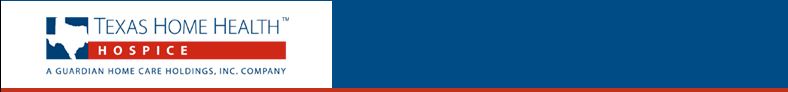What is the shape to the left of the logo?
Please answer the question with a single word or phrase, referencing the image.

Outline of Texas